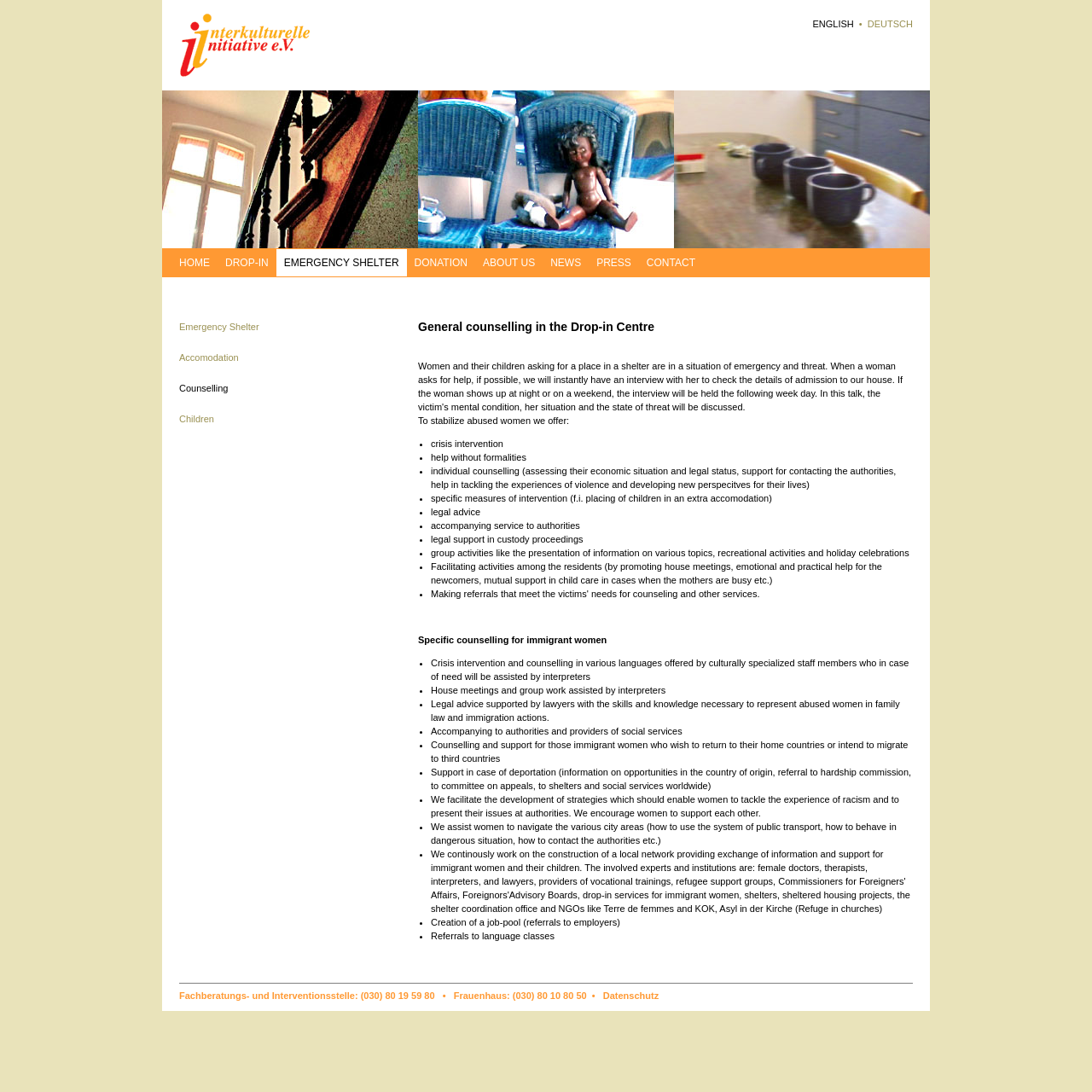What is the purpose of the 'Emergency Shelter'? Examine the screenshot and reply using just one word or a brief phrase.

To provide crisis intervention and accommodation